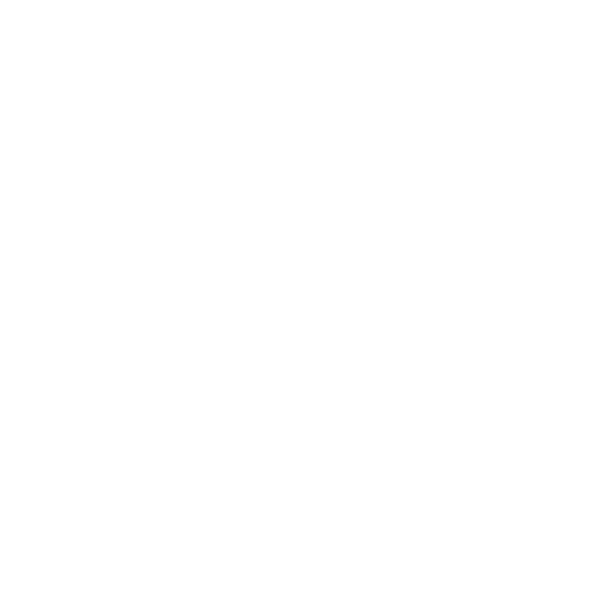Please provide a comprehensive answer to the question below using the information from the image: Is an SD card included with the camera?

The caption explicitly states that the camera does not come with an SD card, although it does include other accessories such as a box, manual, USB cable, and charger.